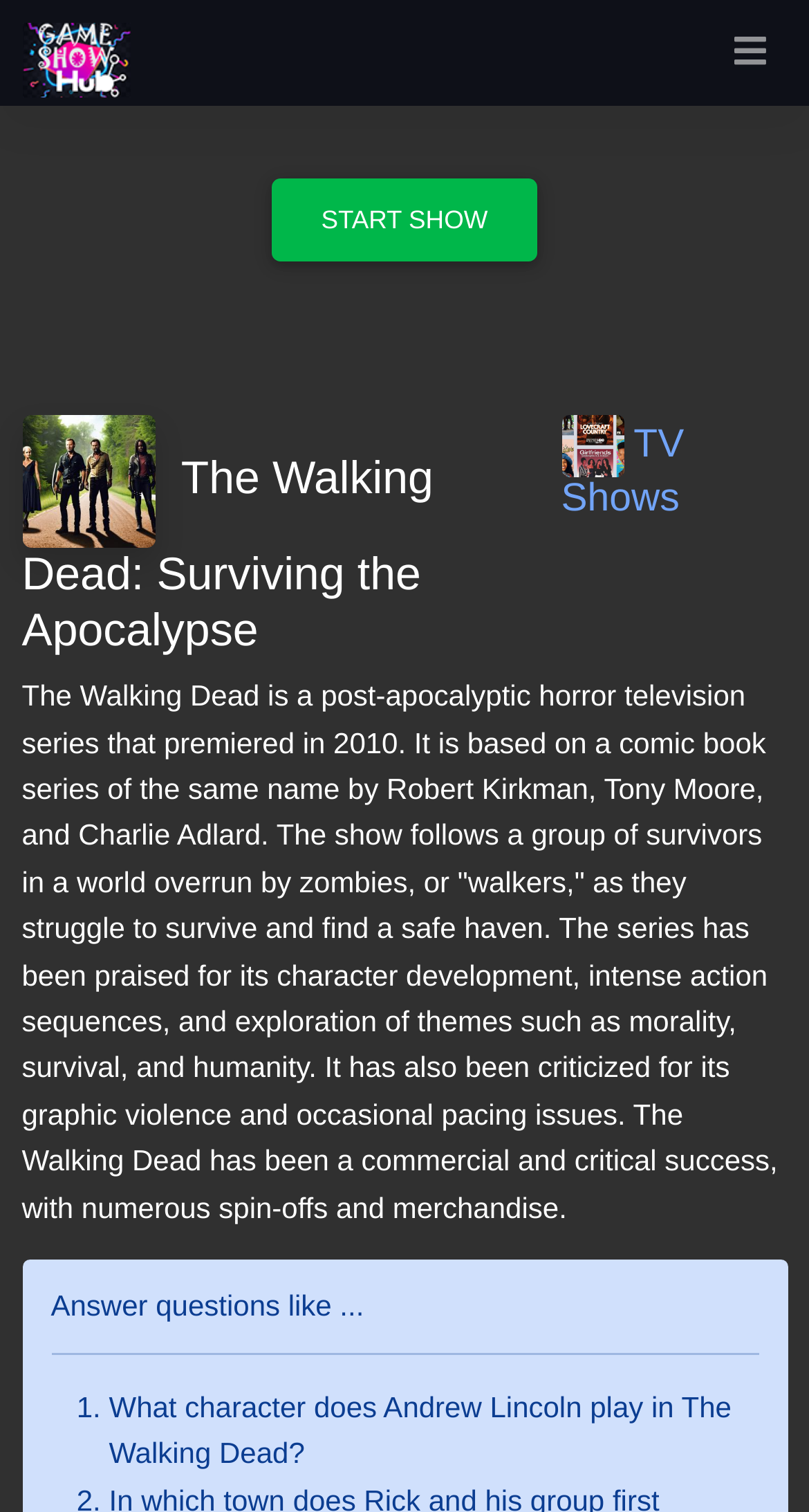Give a full account of the webpage's elements and their arrangement.

The webpage is about a game show related to the popular TV series "The Walking Dead". At the top left corner, there is a site logo for GameShowHub.com, accompanied by a toggle navigation button at the top right corner. Below the logo, there is a prominent "START SHOW" button.

On the left side of the page, there is a show icon for "The Walking Dead: Surviving the Apocalypse" with a heading that describes the show. On the right side, there is a channel icon for "TV Shows" with a link to it. 

Below these icons, there is a lengthy paragraph that summarizes the TV series "The Walking Dead", describing its genre, plot, and reception. 

Further down, there is a heading "Answer questions like..." followed by a horizontal separator. Below the separator, there is a list of questions, with the first question being "What character does Andrew Lincoln play in The Walking Dead?"